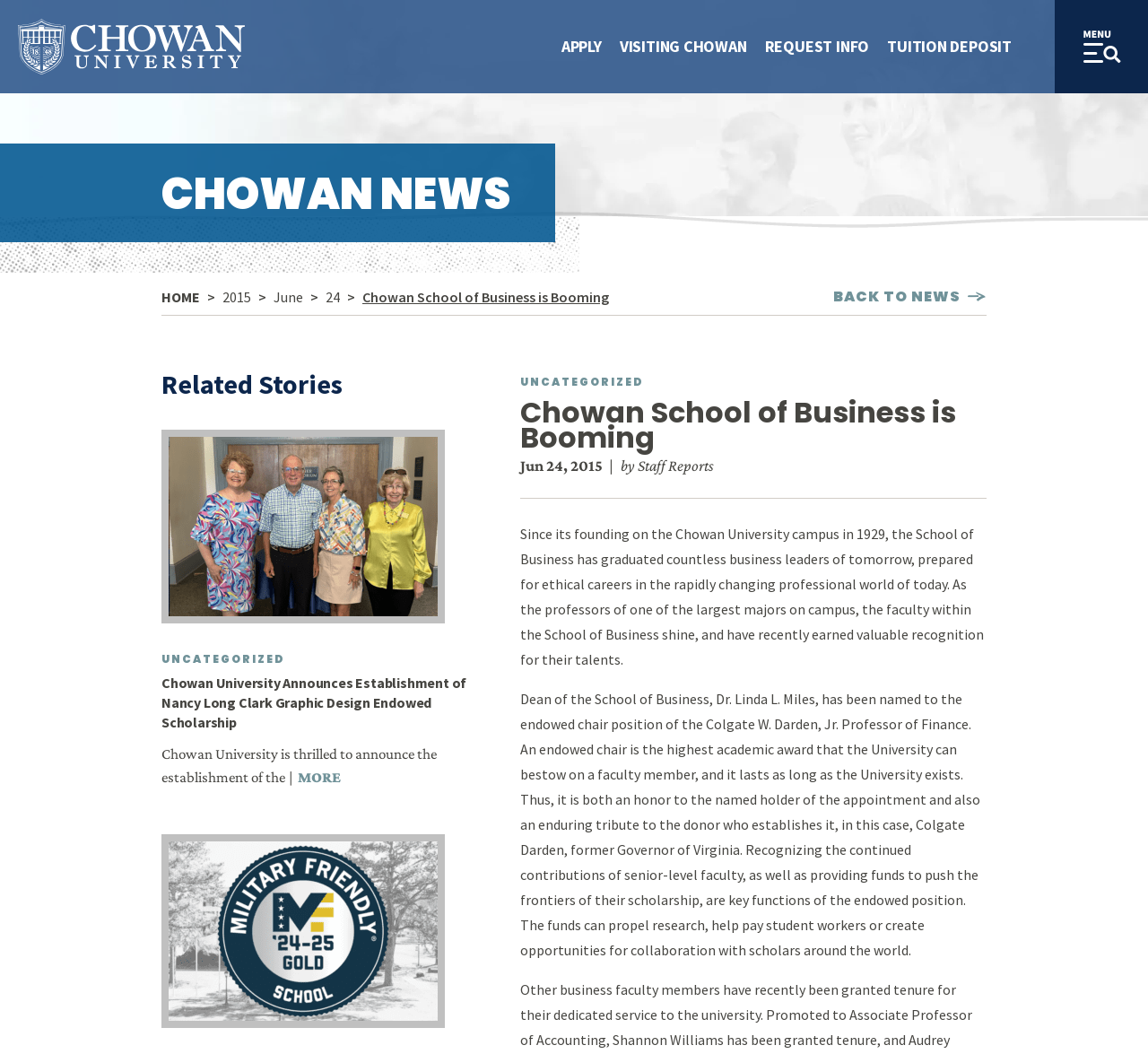Provide a short answer to the following question with just one word or phrase: What is the purpose of the endowed chair position?

To recognize faculty contributions and provide funds for research